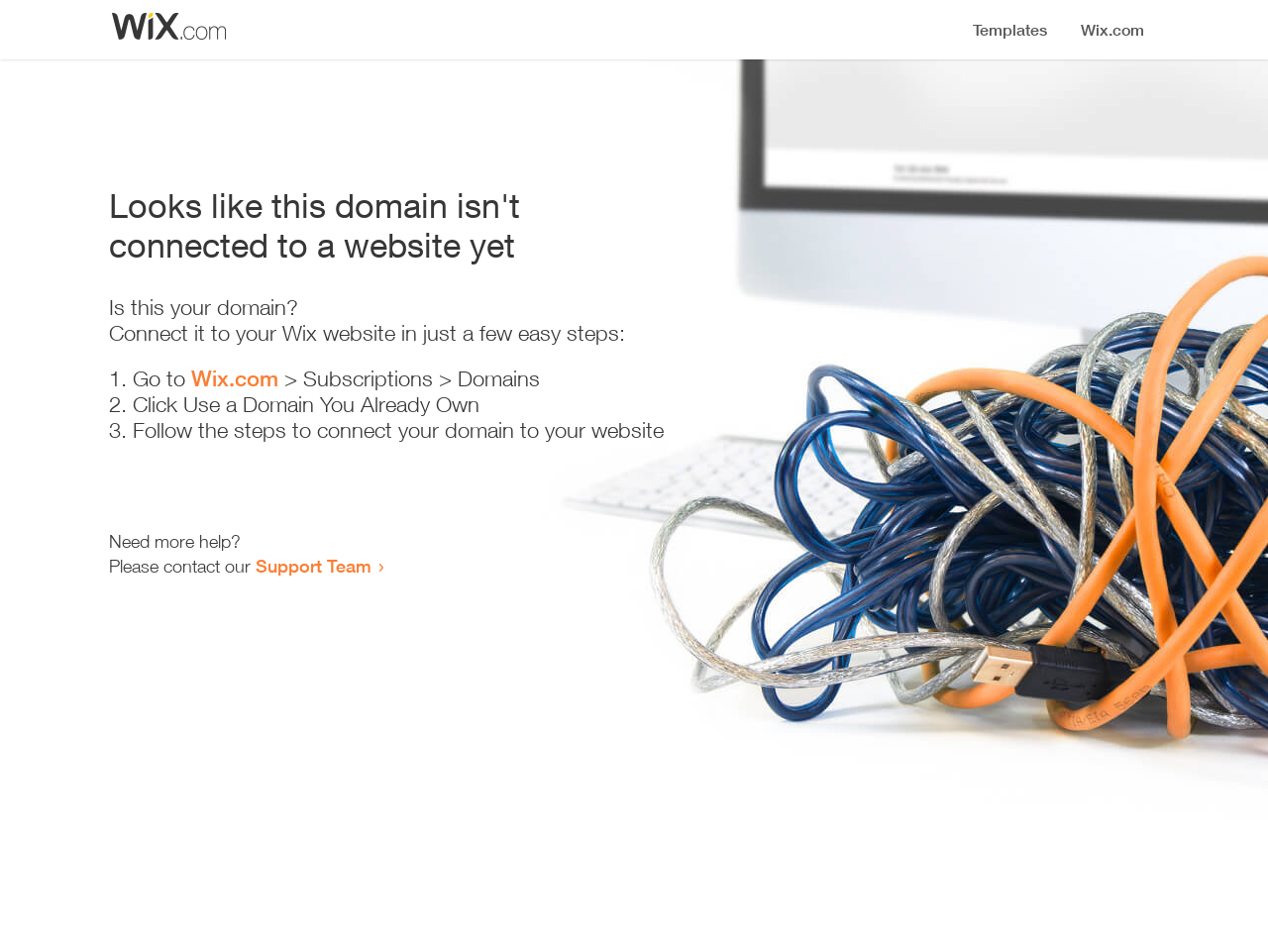Given the element description: "Wix.com", predict the bounding box coordinates of this UI element. The coordinates must be four float numbers between 0 and 1, given as [left, top, right, bottom].

[0.151, 0.384, 0.22, 0.411]